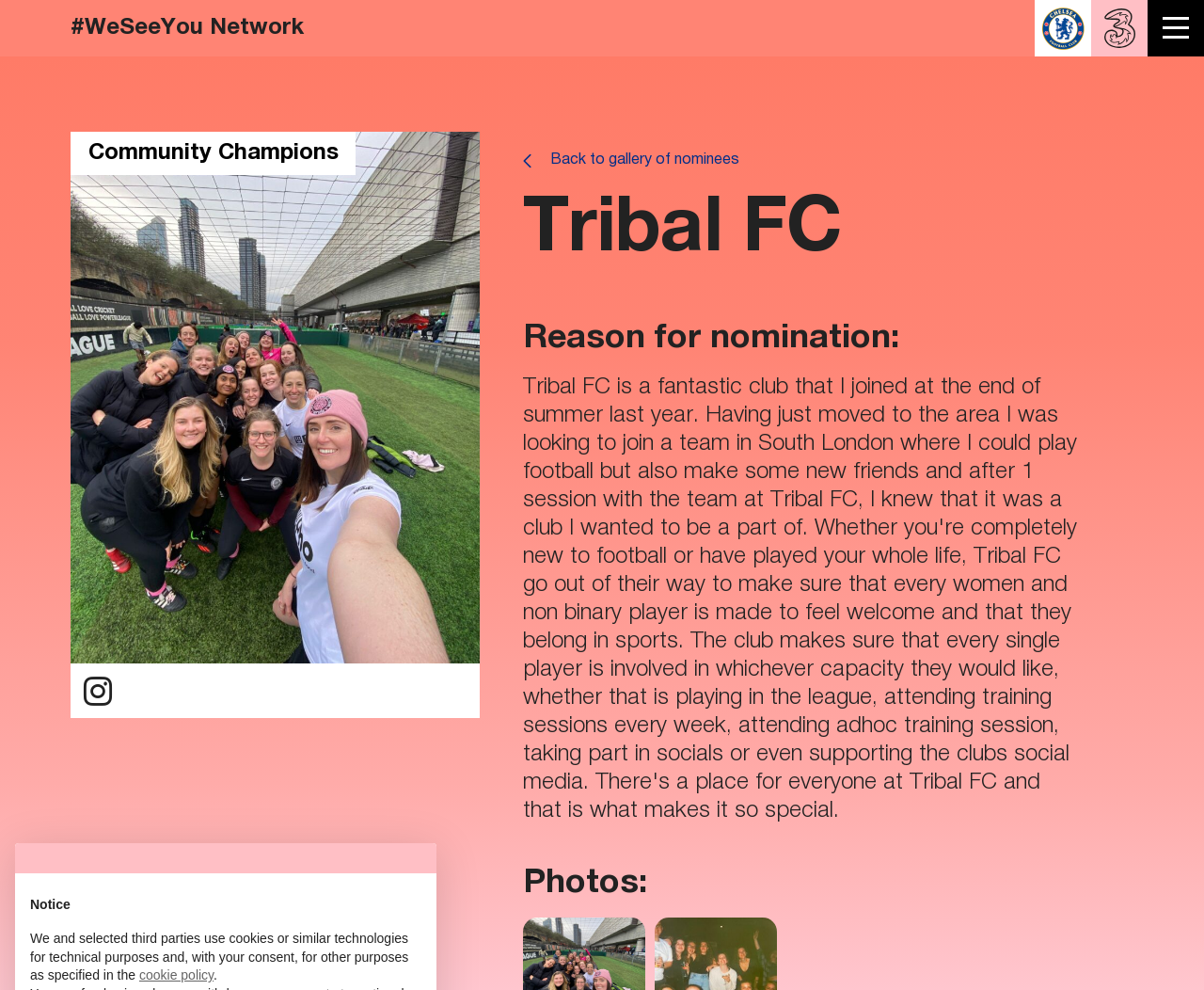What is the purpose of the button at the top right corner?
From the details in the image, answer the question comprehensively.

The webpage has a button element at the top right corner but it does not provide any information about its purpose. Therefore, the answer is 'Not specified'.